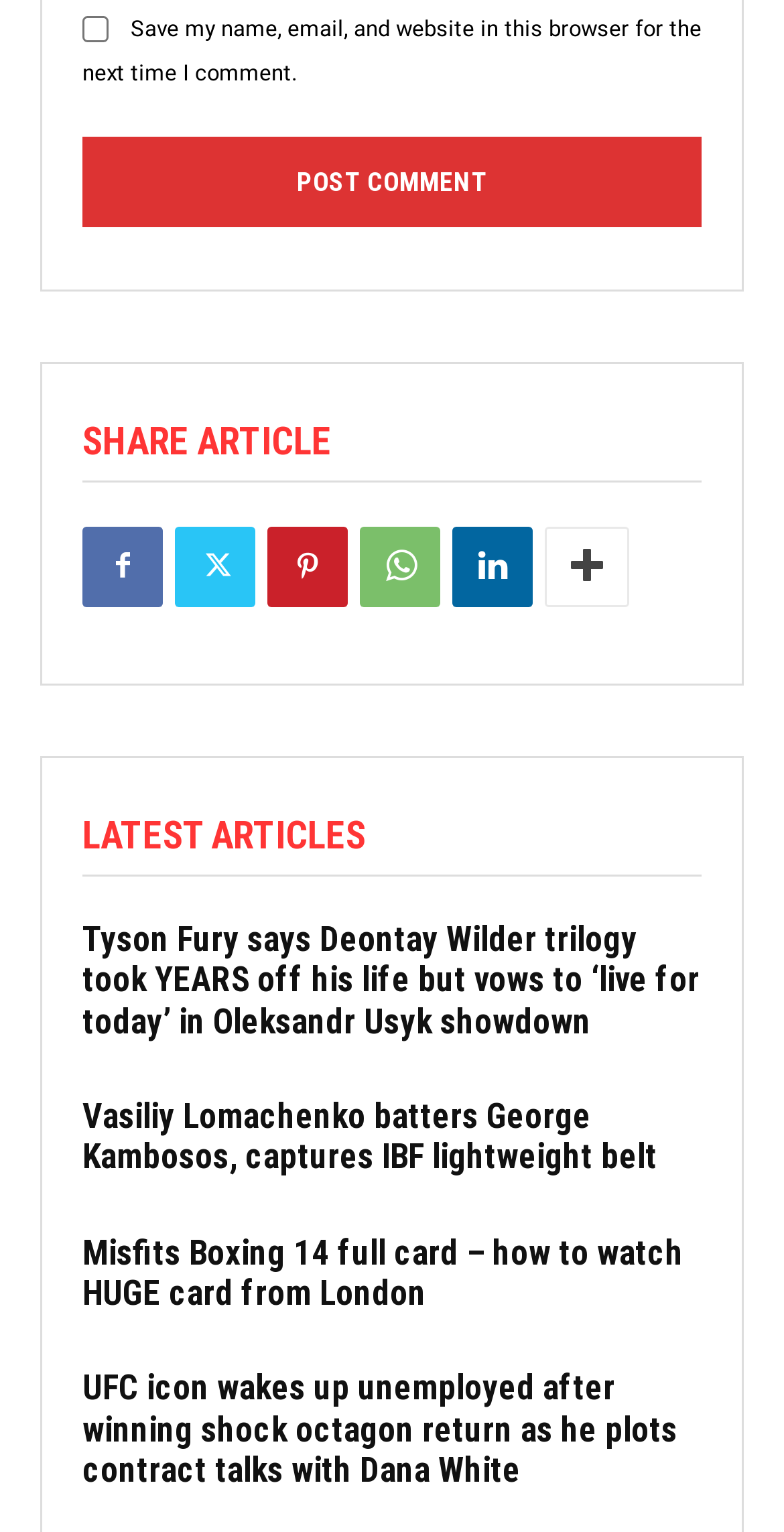Locate the bounding box coordinates of the element to click to perform the following action: 'Read Tyson Fury's latest news'. The coordinates should be given as four float values between 0 and 1, in the form of [left, top, right, bottom].

[0.105, 0.599, 0.892, 0.679]